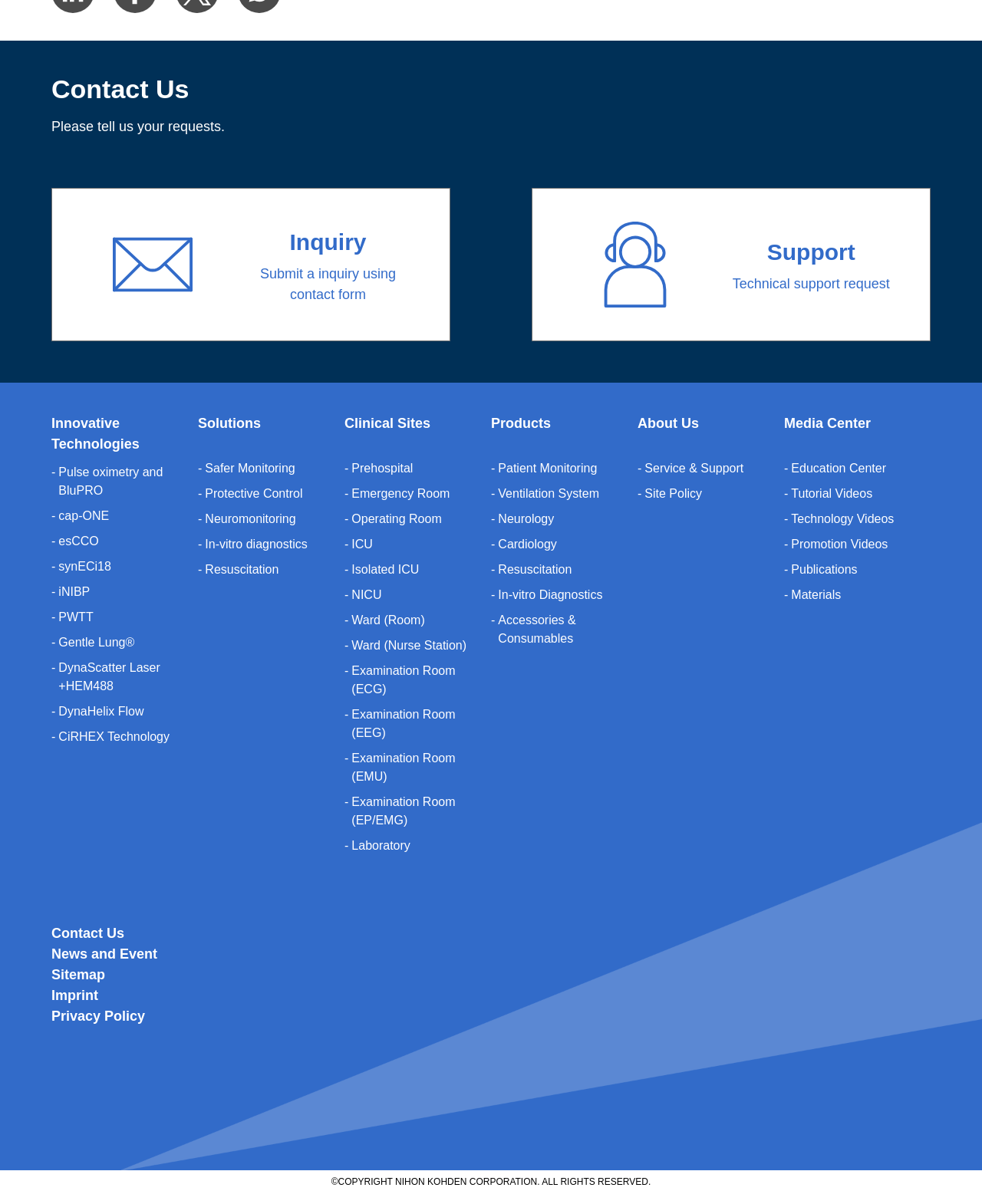Given the description Privacy Policy, predict the bounding box coordinates of the UI element. Ensure the coordinates are in the format (top-left x, top-left y, bottom-right x, bottom-right y) and all values are between 0 and 1.

[0.052, 0.844, 0.148, 0.857]